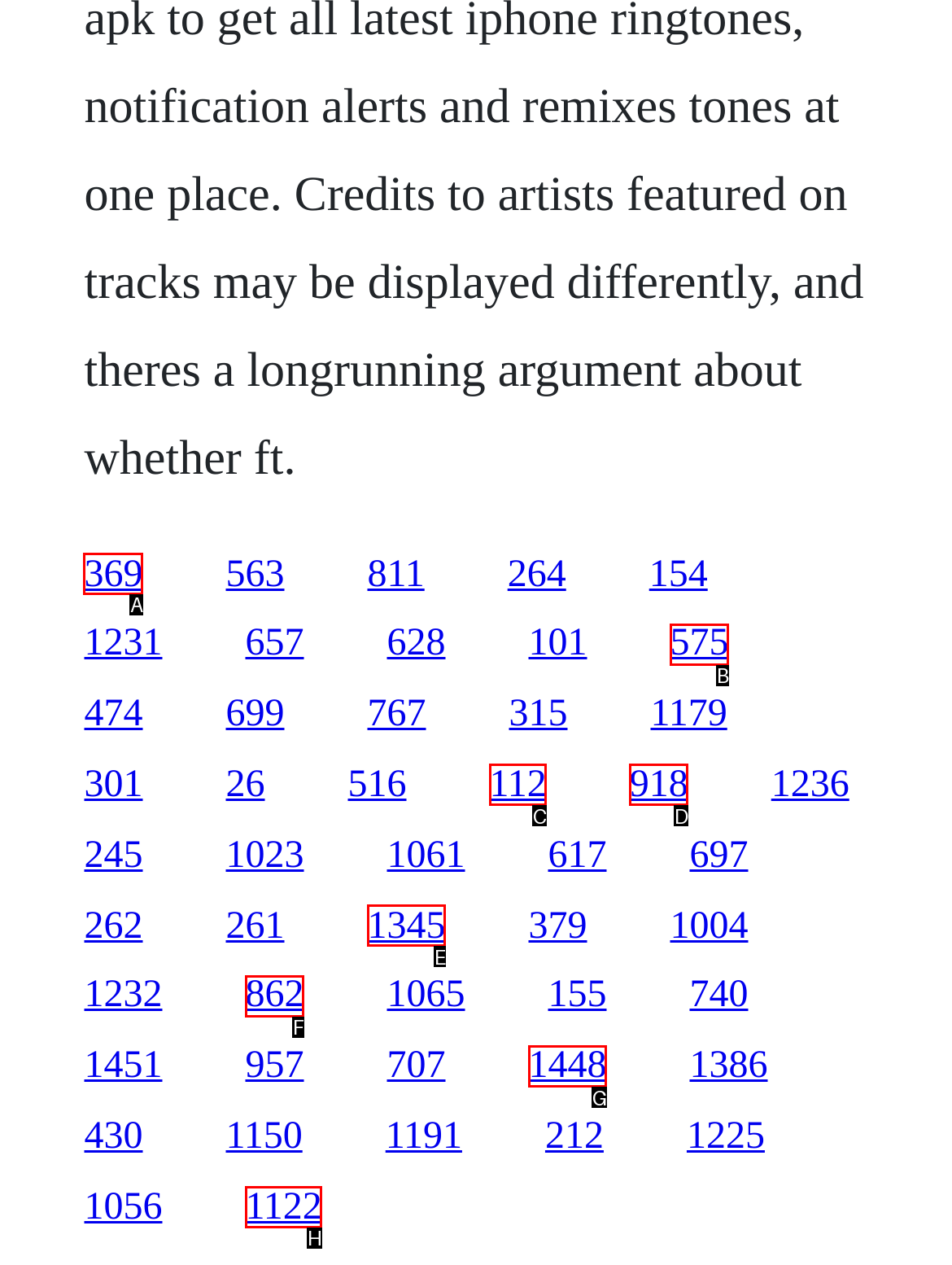Please identify the correct UI element to click for the task: click the first link Respond with the letter of the appropriate option.

A